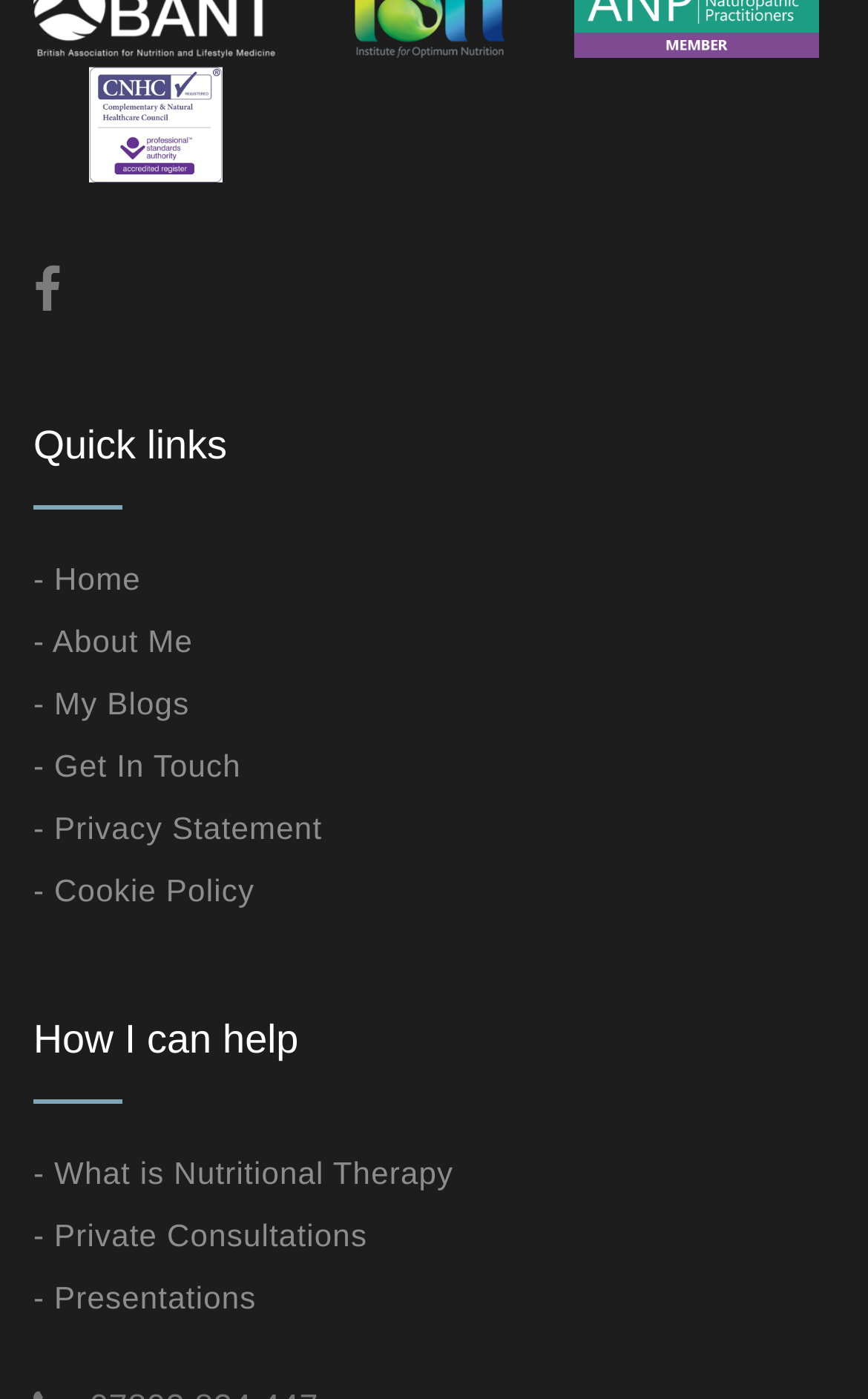Identify the bounding box coordinates of the clickable region necessary to fulfill the following instruction: "Learn about Private Consultations". The bounding box coordinates should be four float numbers between 0 and 1, i.e., [left, top, right, bottom].

[0.038, 0.87, 0.423, 0.895]